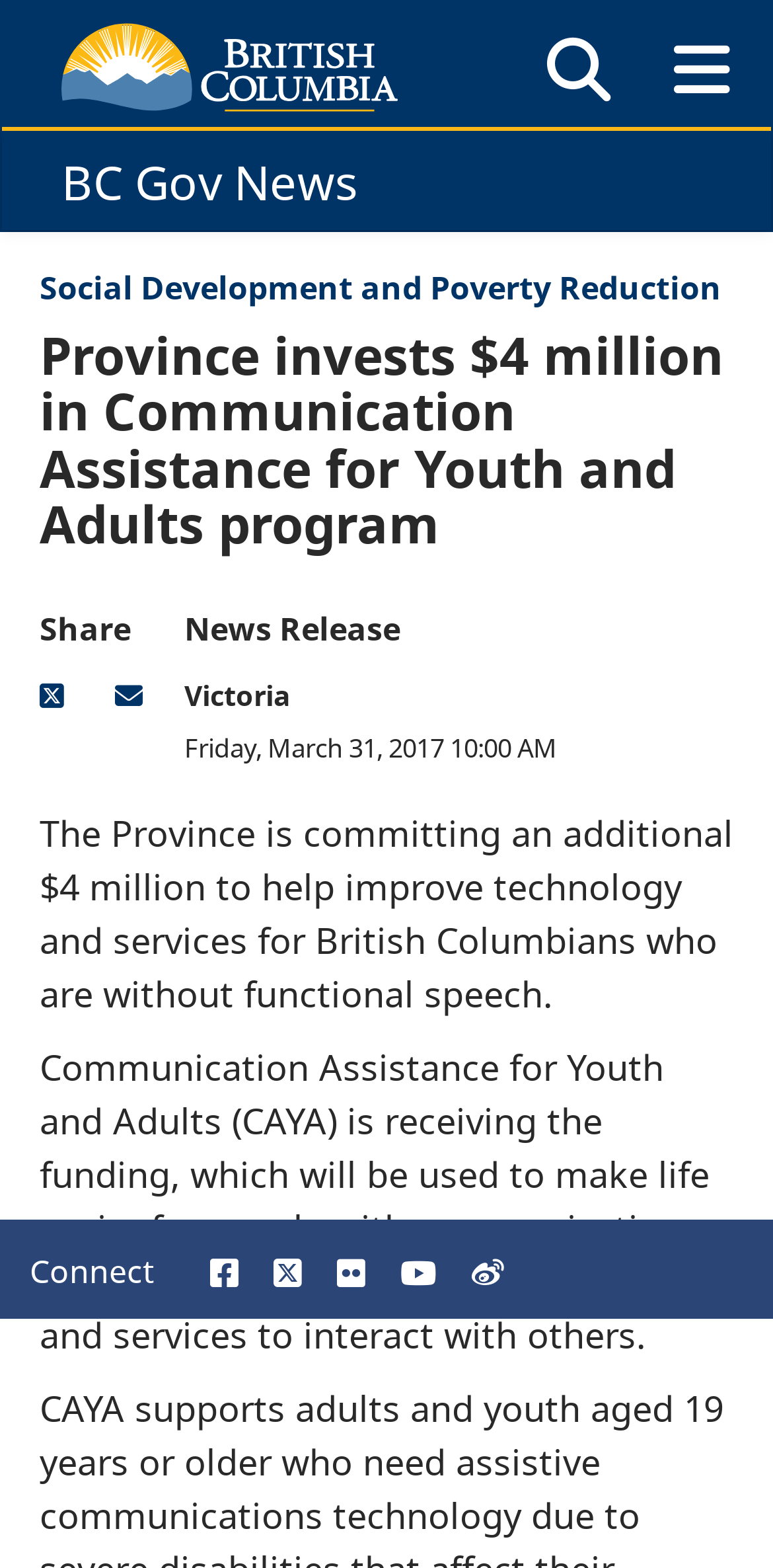Can you find the bounding box coordinates for the UI element given this description: "View all Social Media"? Provide the coordinates as four float numbers between 0 and 1: [left, top, right, bottom].

[0.587, 0.845, 0.962, 0.868]